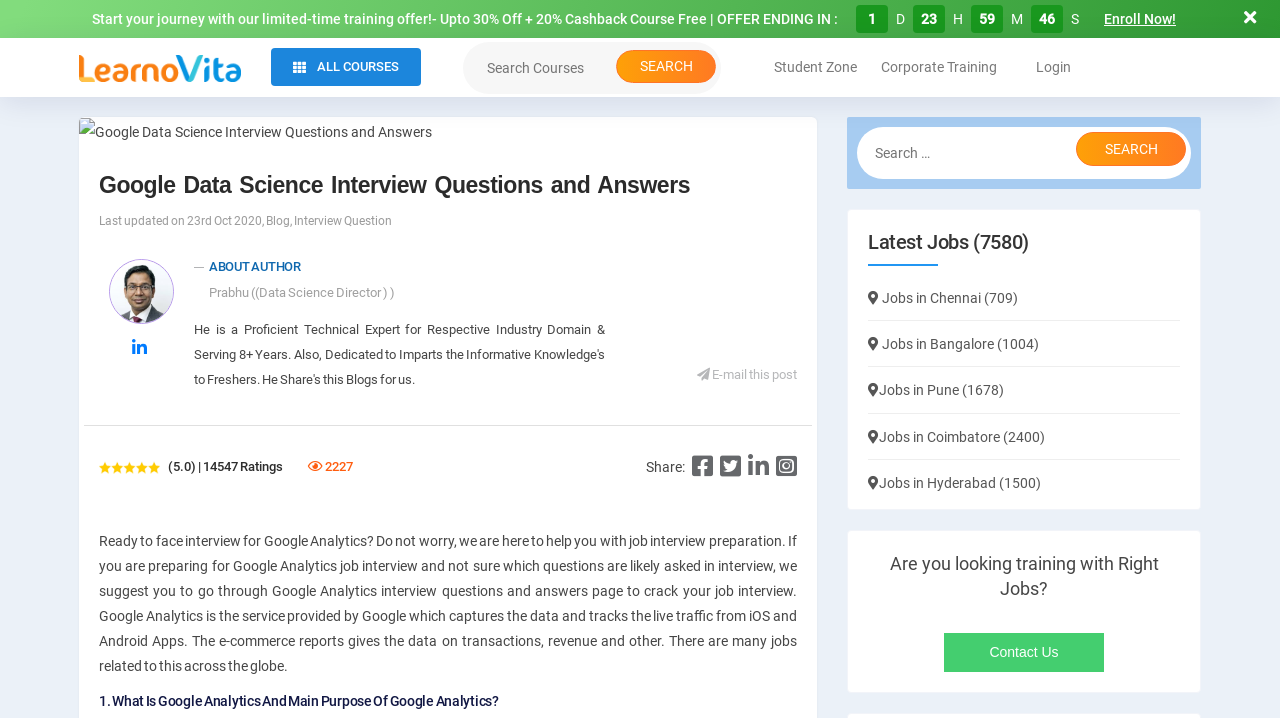What is the text of the webpage's headline?

Google Data Science Interview Questions and Answers